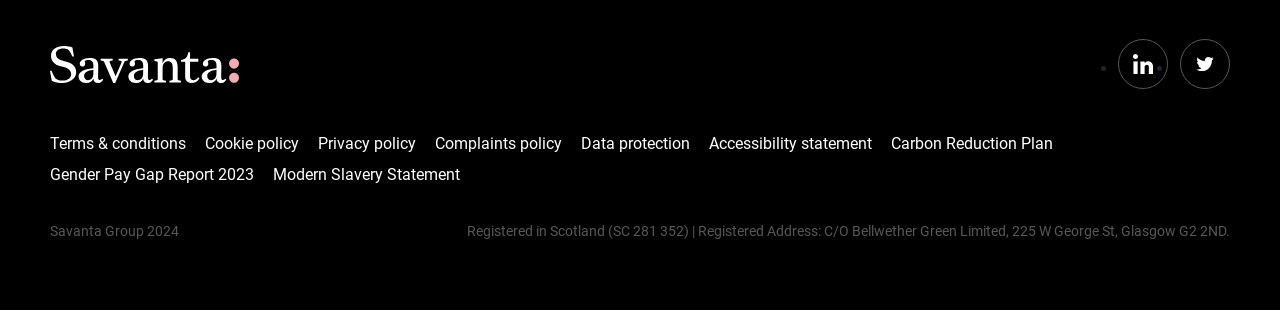What is the registration address of the company?
Look at the screenshot and respond with a single word or phrase.

225 W George St, Glasgow G2 2ND